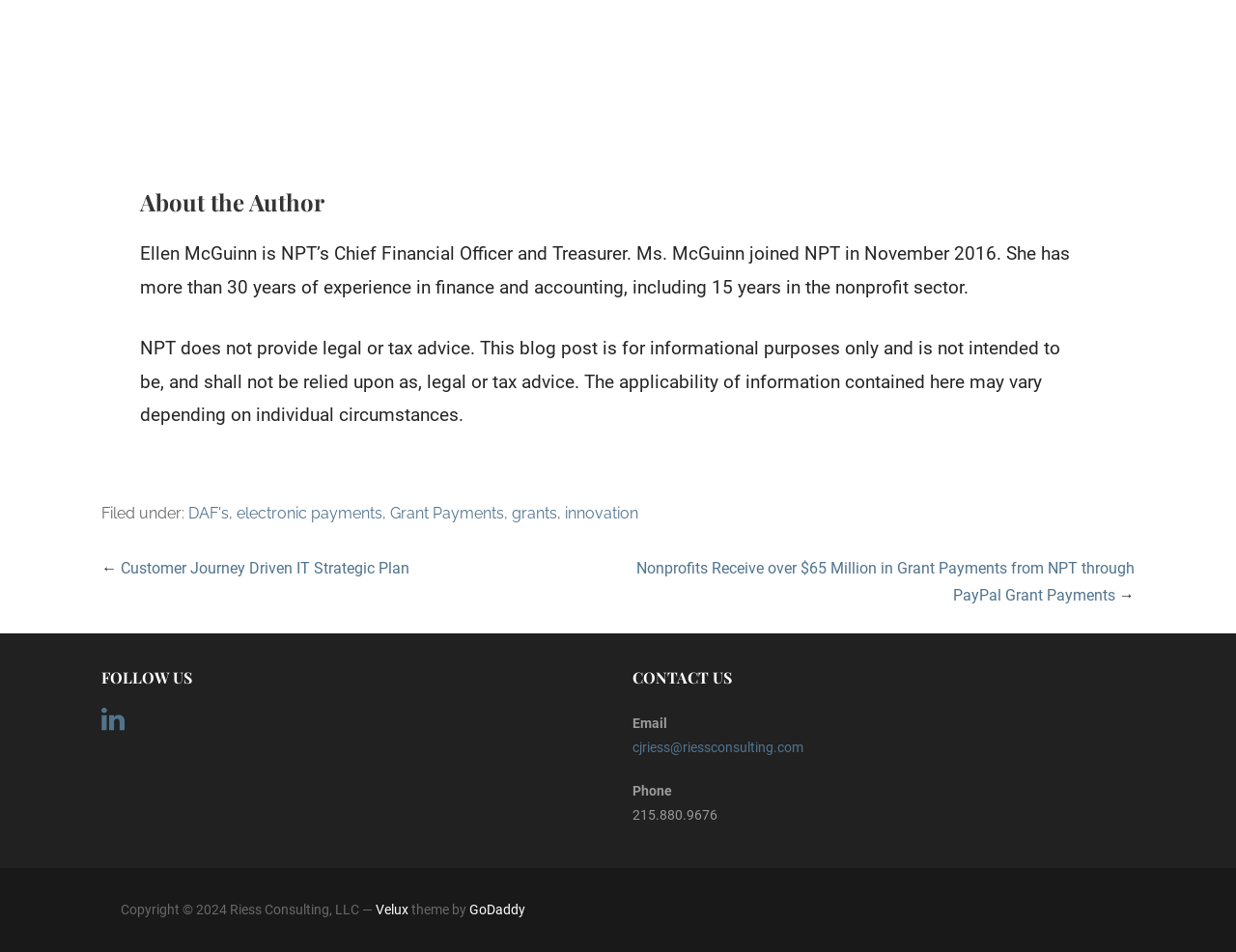Please identify the bounding box coordinates of the clickable area that will allow you to execute the instruction: "Read about the author".

[0.113, 0.196, 0.875, 0.23]